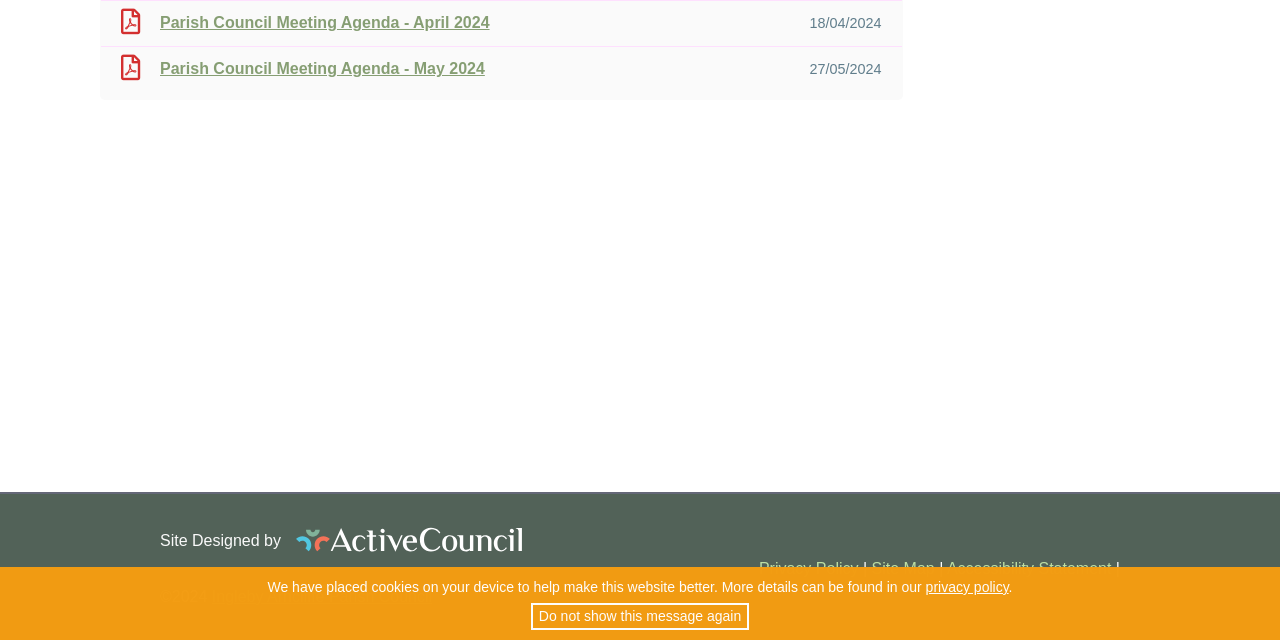Using the webpage screenshot, locate the HTML element that fits the following description and provide its bounding box: "privacy policy".

[0.723, 0.905, 0.788, 0.93]